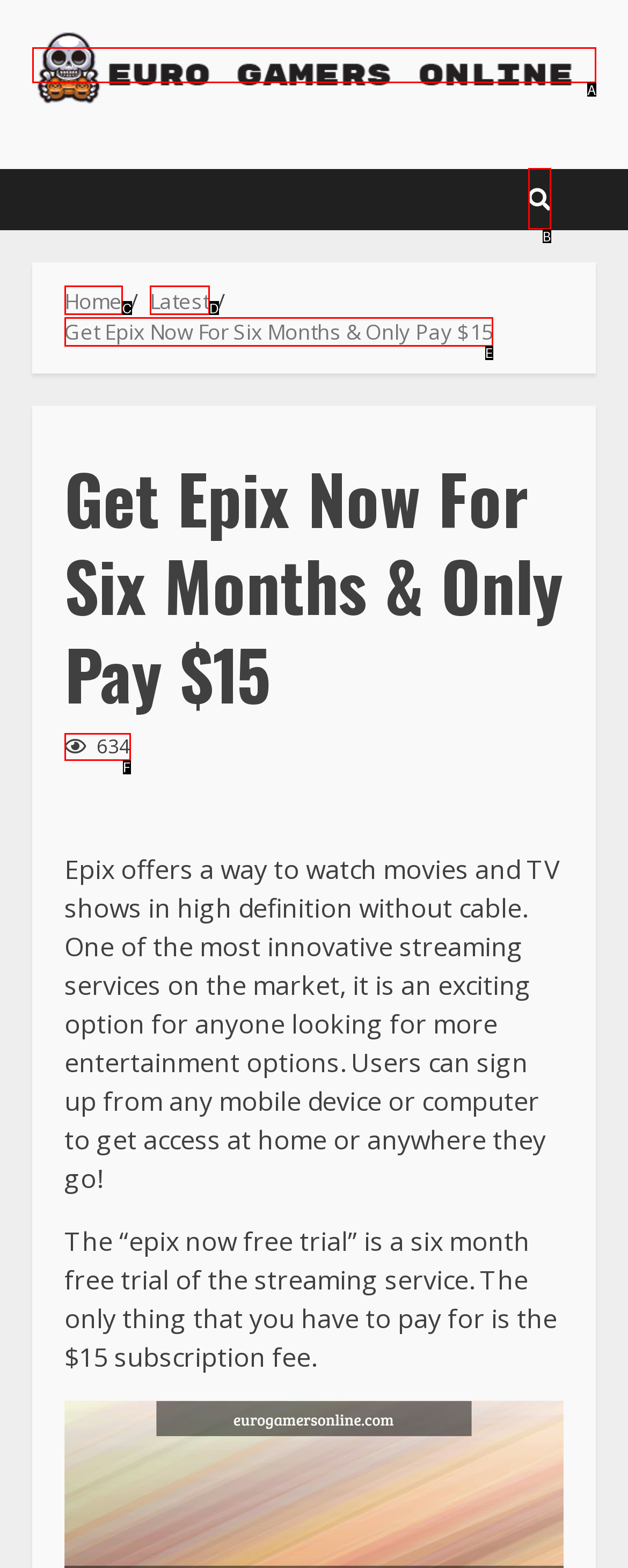Based on the given description: title="Search", determine which HTML element is the best match. Respond with the letter of the chosen option.

B